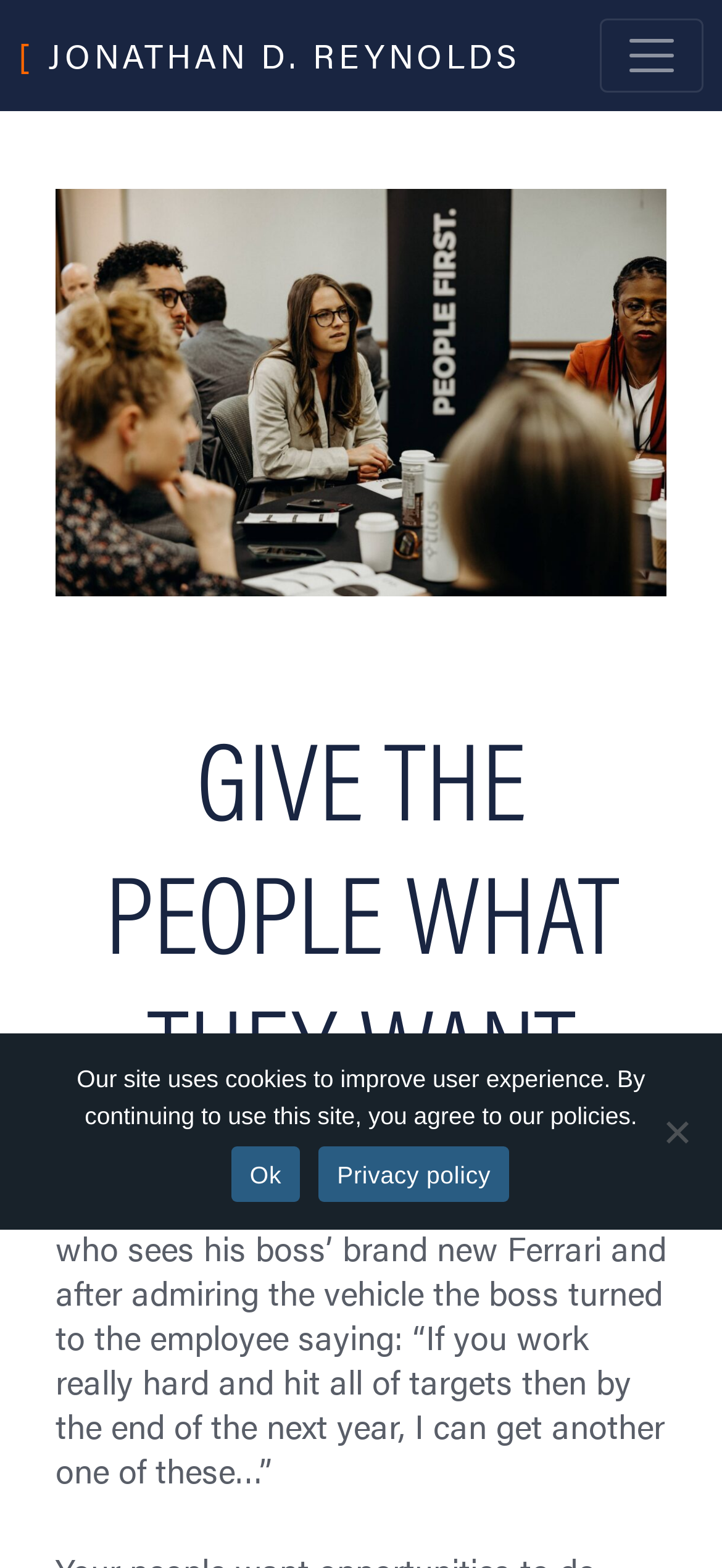What is the tone of the story?
Examine the screenshot and reply with a single word or phrase.

Inspirational